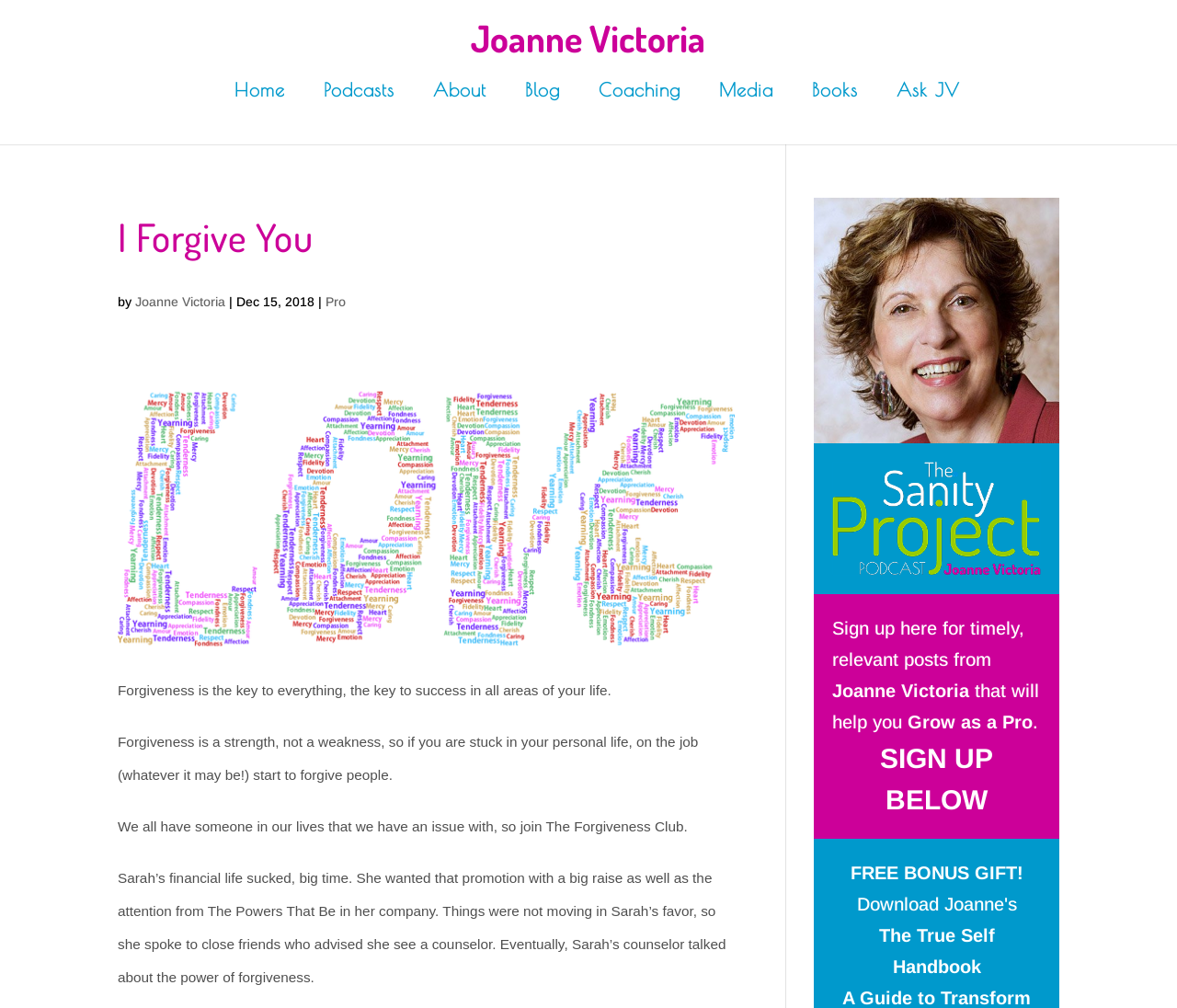What is the author of the article?
Using the image, provide a concise answer in one word or a short phrase.

Joanne Victoria